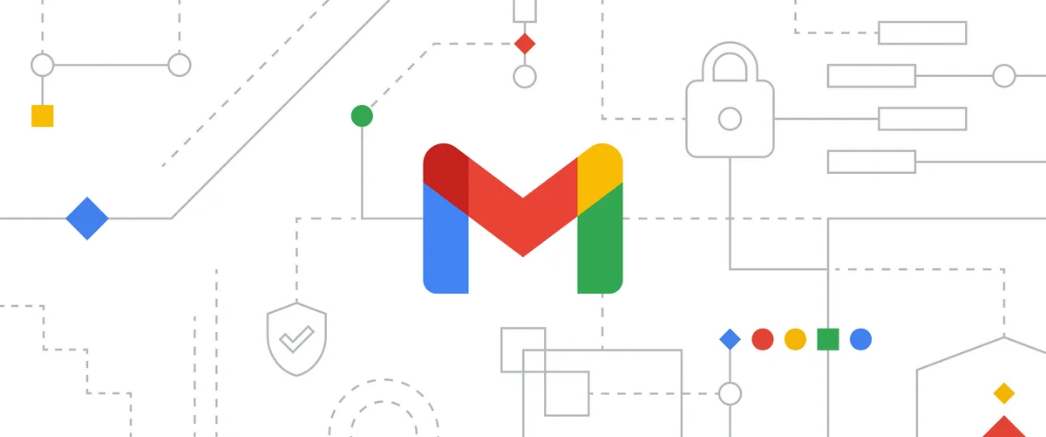Elaborate on the various elements present in the image.

The image features a vibrant abstract graphic centered around the Gmail logo, which is composed of the recognizable red, blue, yellow, and green colors. Surrounding the logo are various icons that symbolize security and digital protection, including padlocks, shields, and circuit-like lines. This visual representation highlights Gmail's focus on enhancing user security and combating spam. The background incorporates a network of connected lines and shapes, emphasizing a modern, tech-oriented aesthetic. This graphic aligns with the upcoming changes in Gmail’s policies aimed at improving email safety, as outlined in the article discussing new protections for email users starting in 2024.